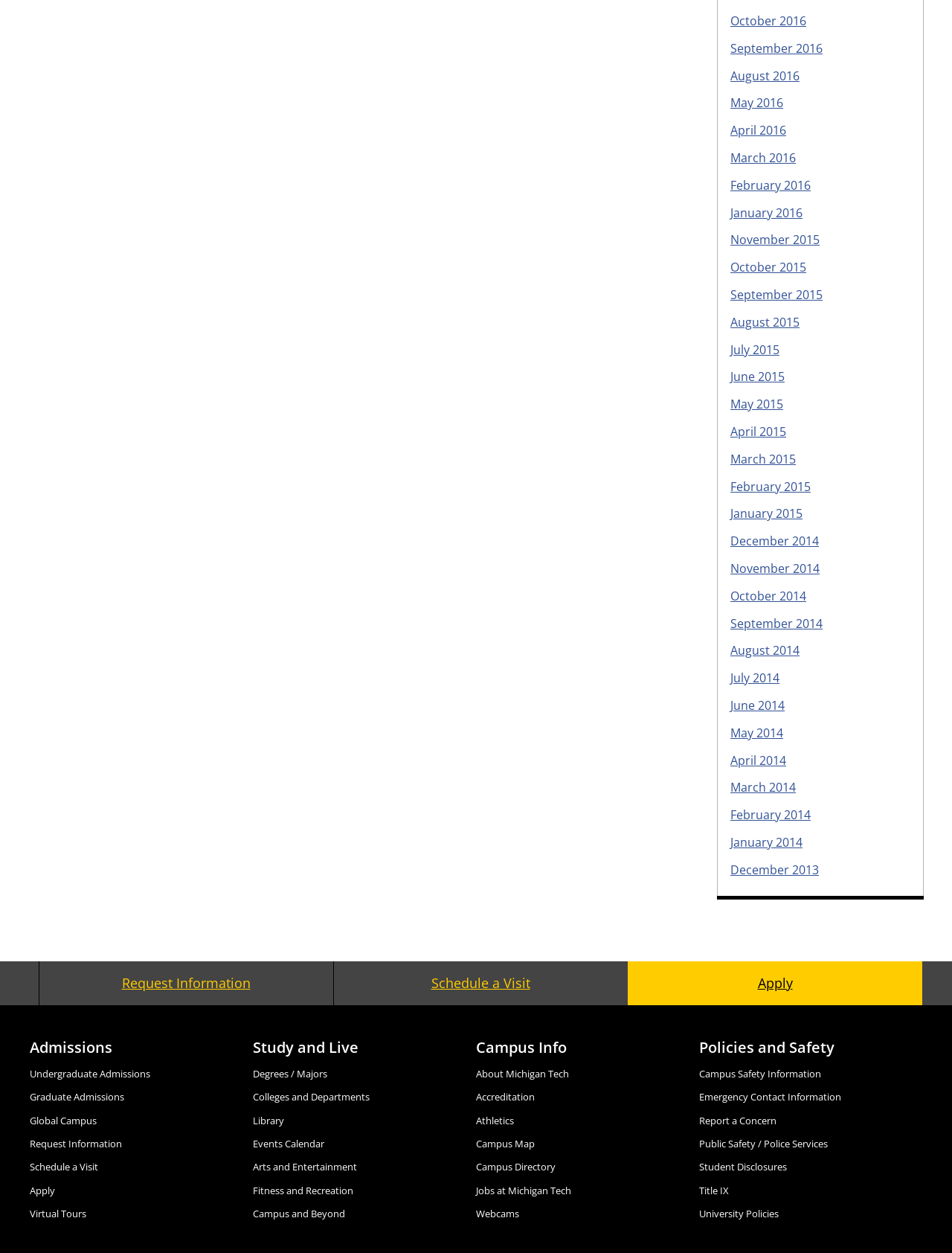Determine the bounding box coordinates of the section I need to click to execute the following instruction: "View undergraduate admissions". Provide the coordinates as four float numbers between 0 and 1, i.e., [left, top, right, bottom].

[0.031, 0.852, 0.158, 0.862]